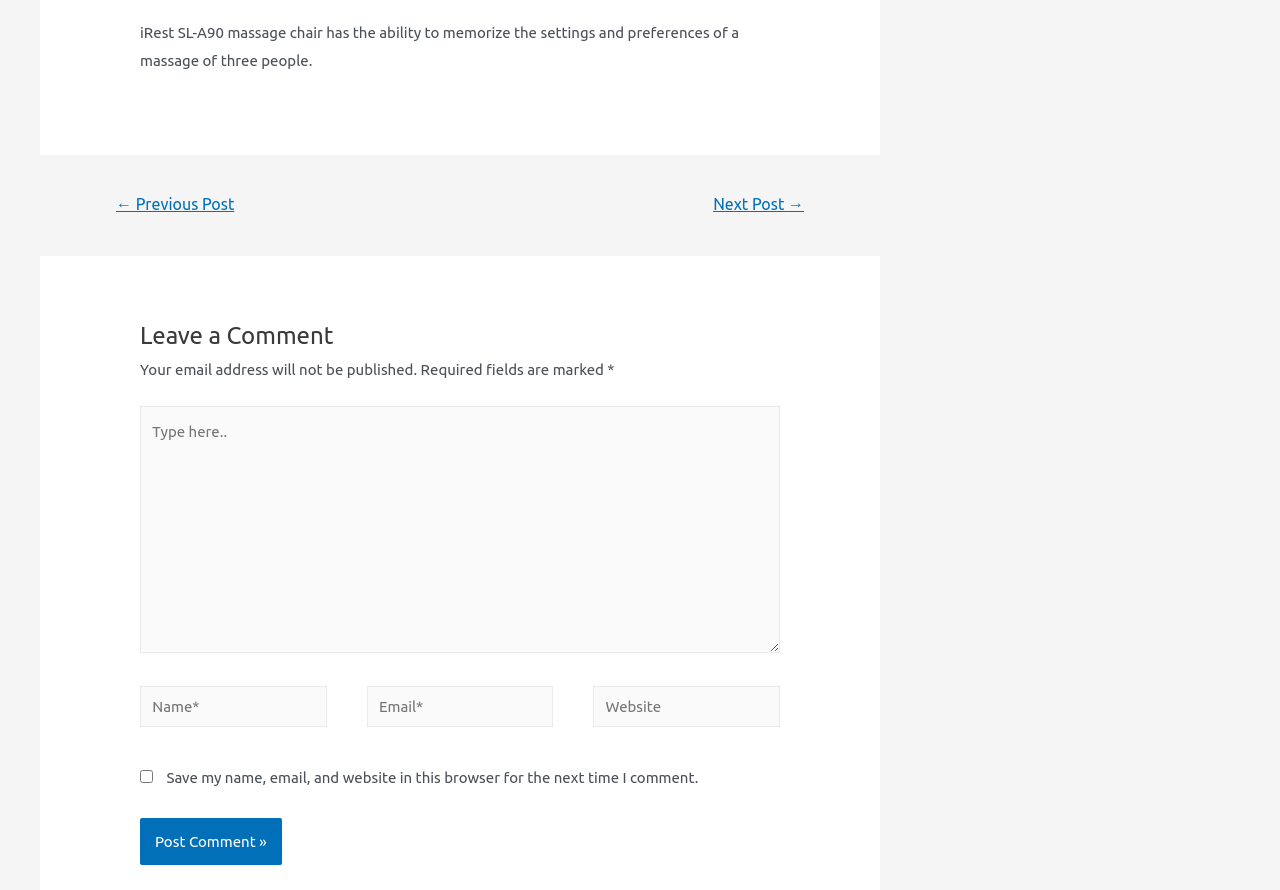From the given element description: "parent_node: Website name="url" placeholder="Website"", find the bounding box for the UI element. Provide the coordinates as four float numbers between 0 and 1, in the order [left, top, right, bottom].

[0.464, 0.771, 0.609, 0.817]